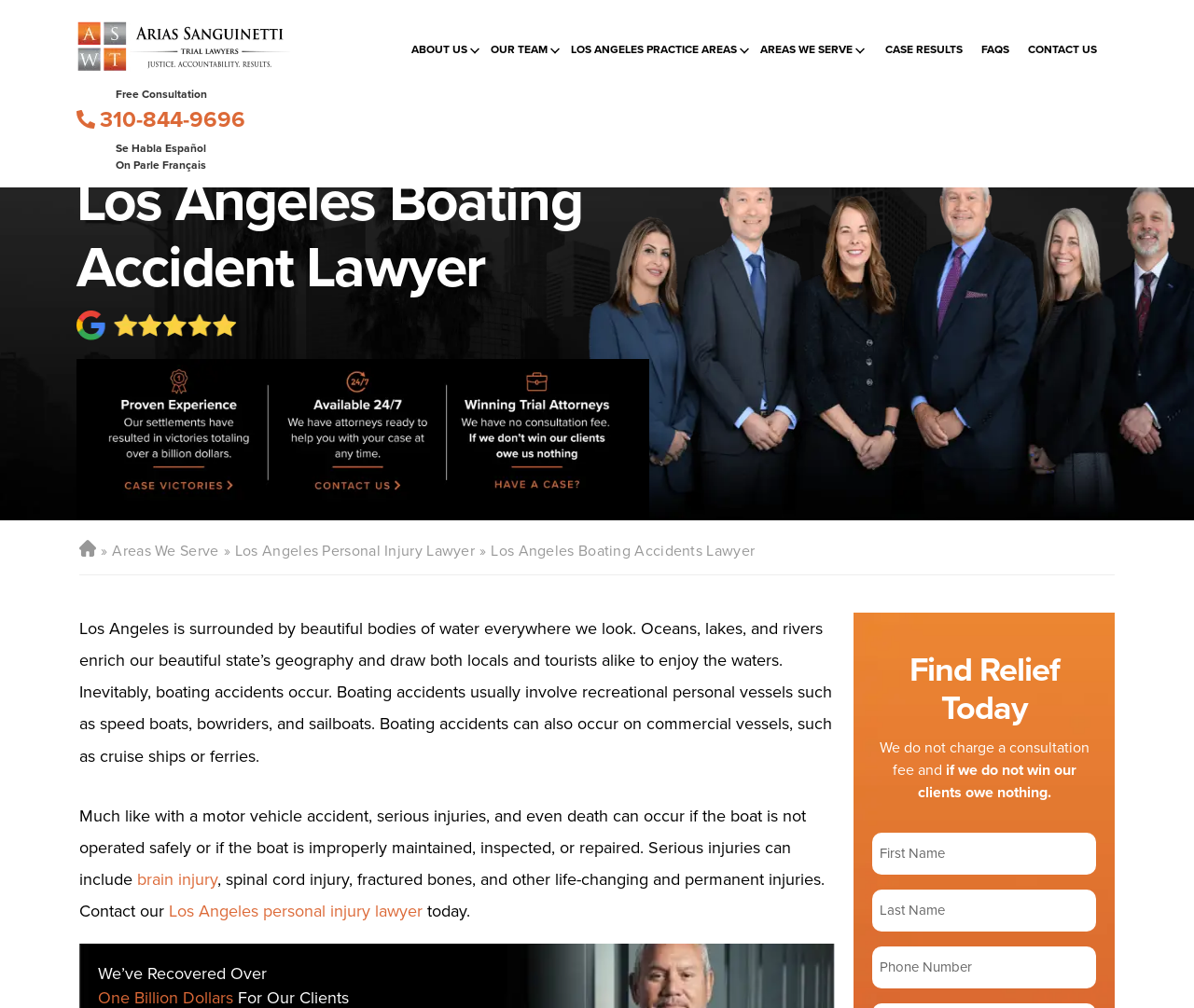Using the image as a reference, answer the following question in as much detail as possible:
What is the purpose of the 'Contact Us' link?

I inferred the purpose of the 'Contact Us' link by its location on the webpage and its proximity to other links related to the law firm's services, such as 'Case Results' and 'Free Consultation'.